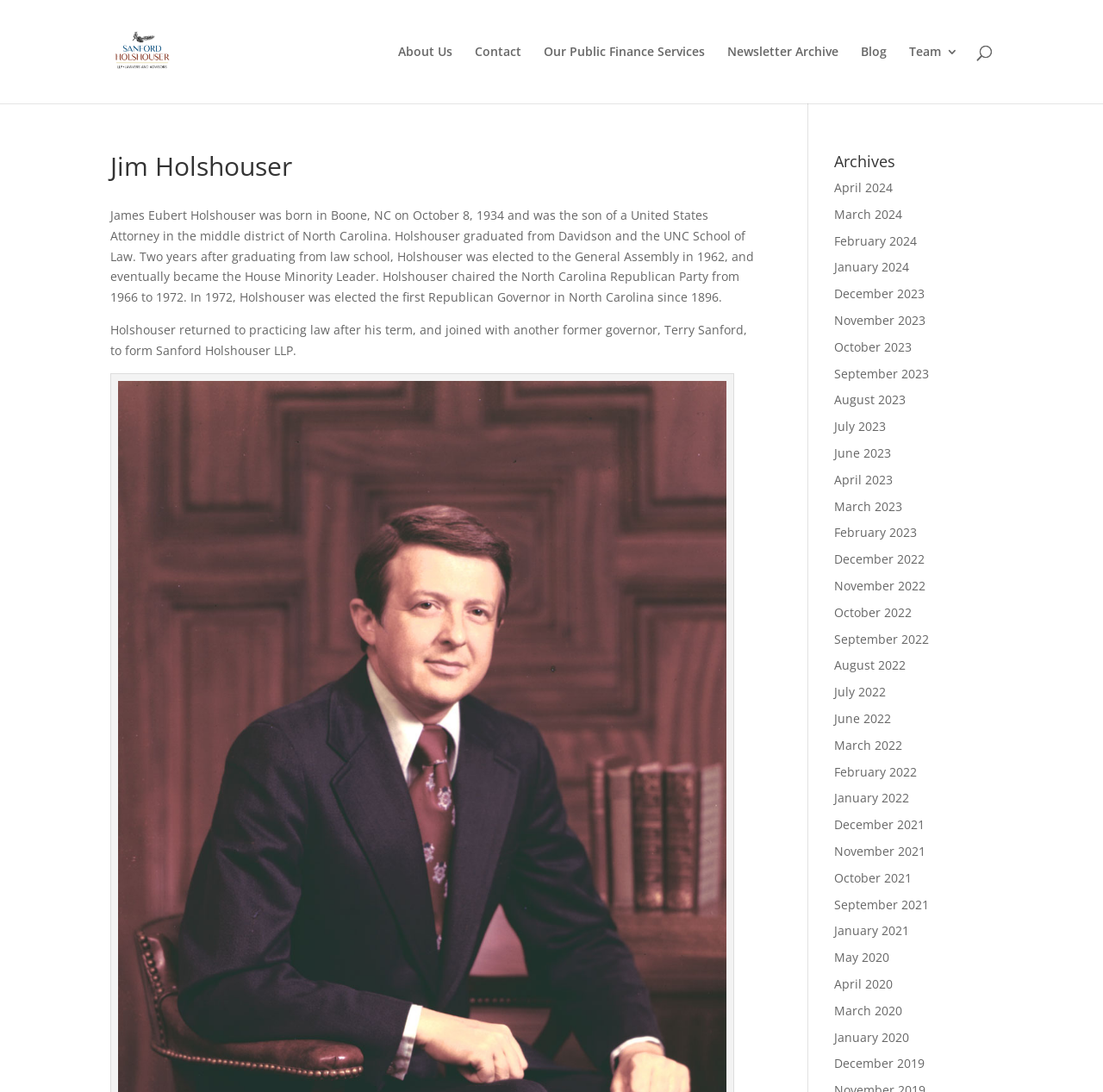Is Jim Holshouser a governor?
Based on the image, please offer an in-depth response to the question.

Based on the webpage content, it is mentioned that 'Holshouser was elected the first Republican Governor in North Carolina since 1896.' This indicates that Jim Holshouser was a governor.